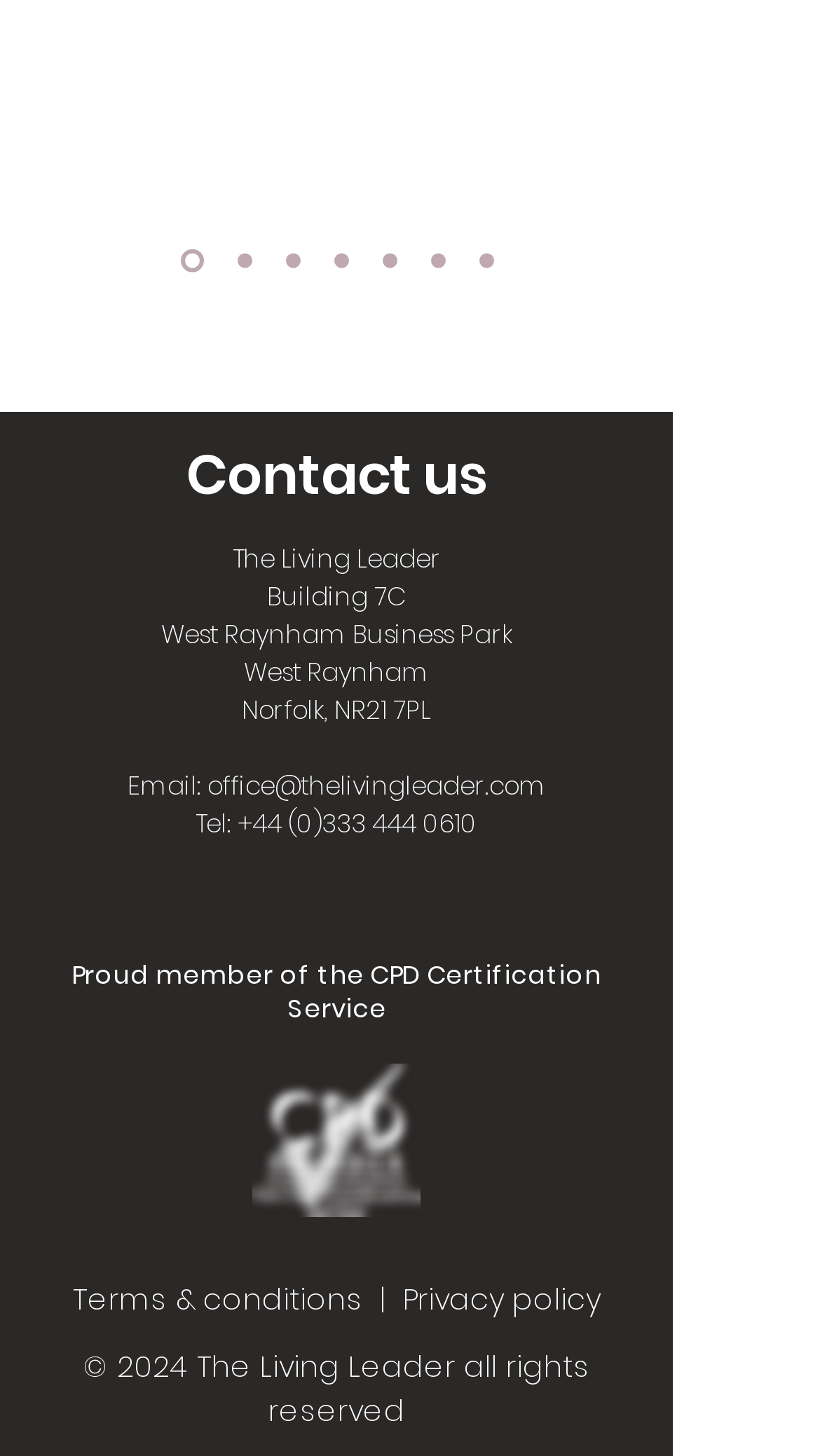What is the name of the building where The Living Leader is located?
Refer to the screenshot and deliver a thorough answer to the question presented.

The answer can be found in the StaticText element with the text 'Building 7C' which is located under the 'Contact us' heading, indicating the address of The Living Leader.